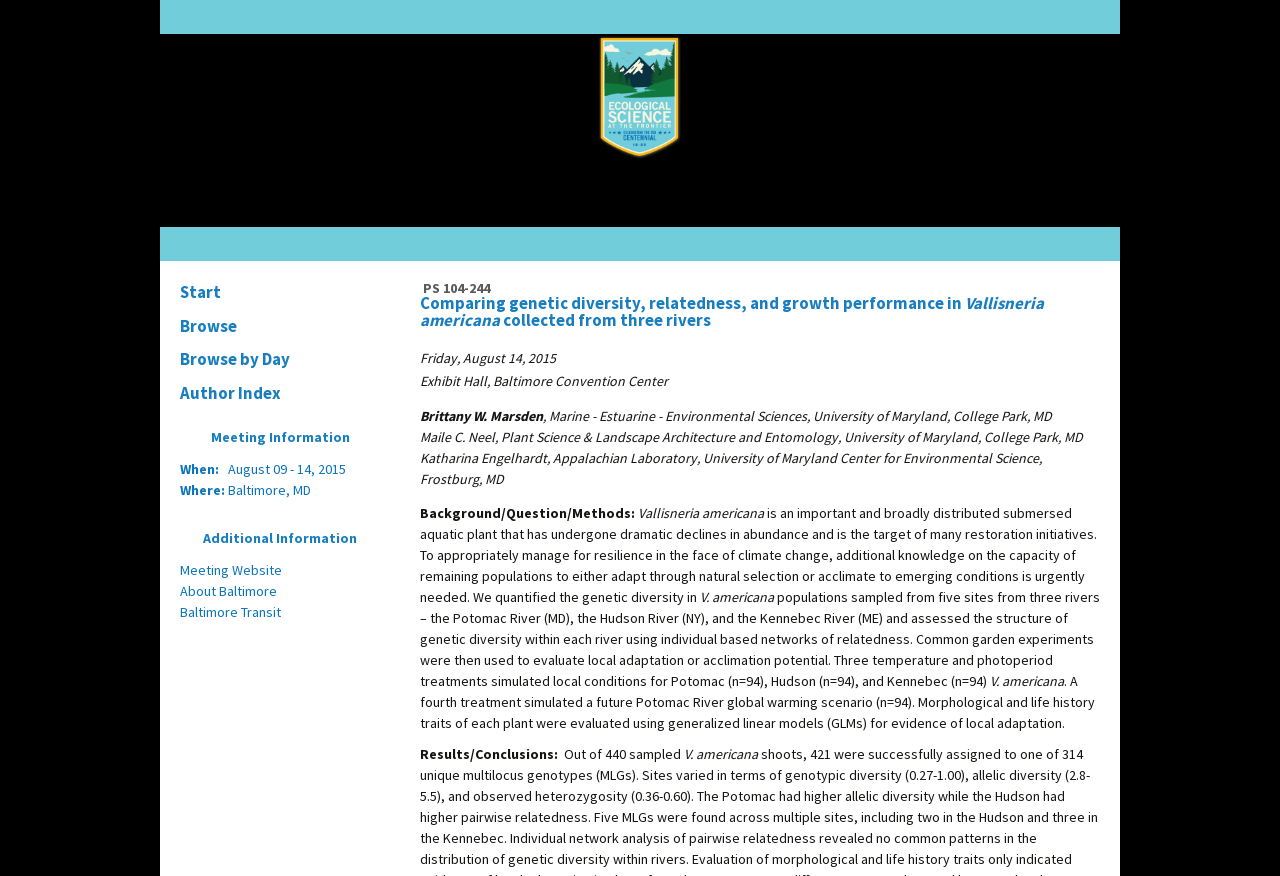Offer a comprehensive description of the webpage’s content and structure.

The webpage is about the 100th ESA Annual Meeting, which took place from August 9 to 14, 2015. At the top of the page, there is a link and an image, likely the conference logo. Below this, there is a heading that reads "PS 104-244 Comparing genetic diversity, relatedness, and growth performance in Vallisneria americana collected from three rivers." 

To the right of this heading, there are several lines of text that provide information about the presentation, including the date, location, and authors. The authors' names and affiliations are listed, along with the title of the presentation. 

Below this section, there is a block of text that describes the background, question, and methods of the research. The text is divided into several paragraphs, with headings that read "Background/Question/Methods:", "Results/Conclusions:", and "V. americana". The text discusses the research on Vallisneria americana, a submersed aquatic plant, and its genetic diversity, relatedness, and growth performance.

On the left side of the page, there is a complementary section that contains several links, including "Start", "Browse", "Browse by Day", and "Author Index". Below this, there are three headings: "Meeting Information", "When:", and "Where:", which provide details about the conference, including the dates and location. 

Further down, there is another heading that reads "Additional Information", followed by three links: "Meeting Website", "About Baltimore", and "Baltimore Transit".